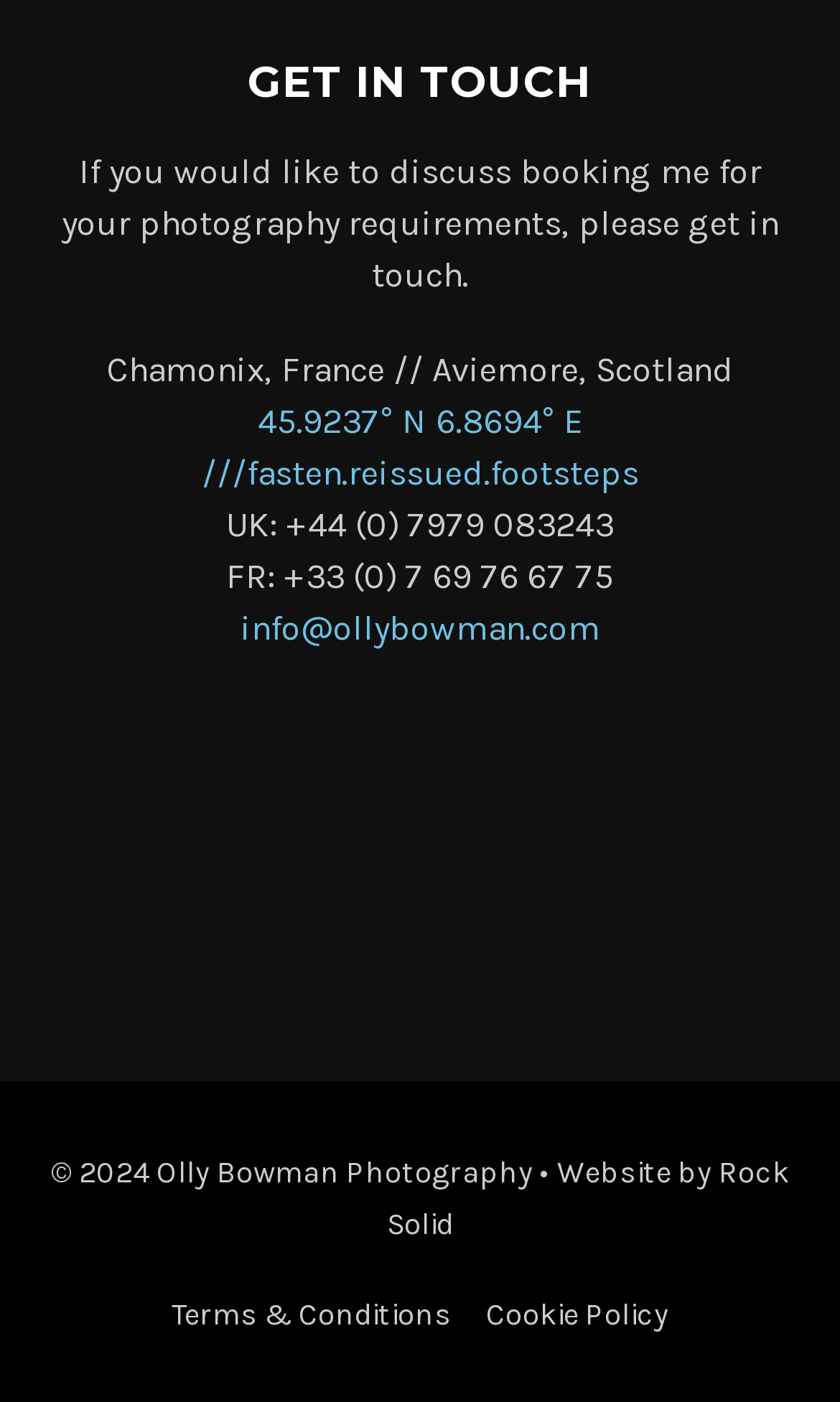Find the bounding box coordinates for the element that must be clicked to complete the instruction: "Click the link to contact Olly Bowman". The coordinates should be four float numbers between 0 and 1, indicated as [left, top, right, bottom].

[0.286, 0.433, 0.714, 0.462]